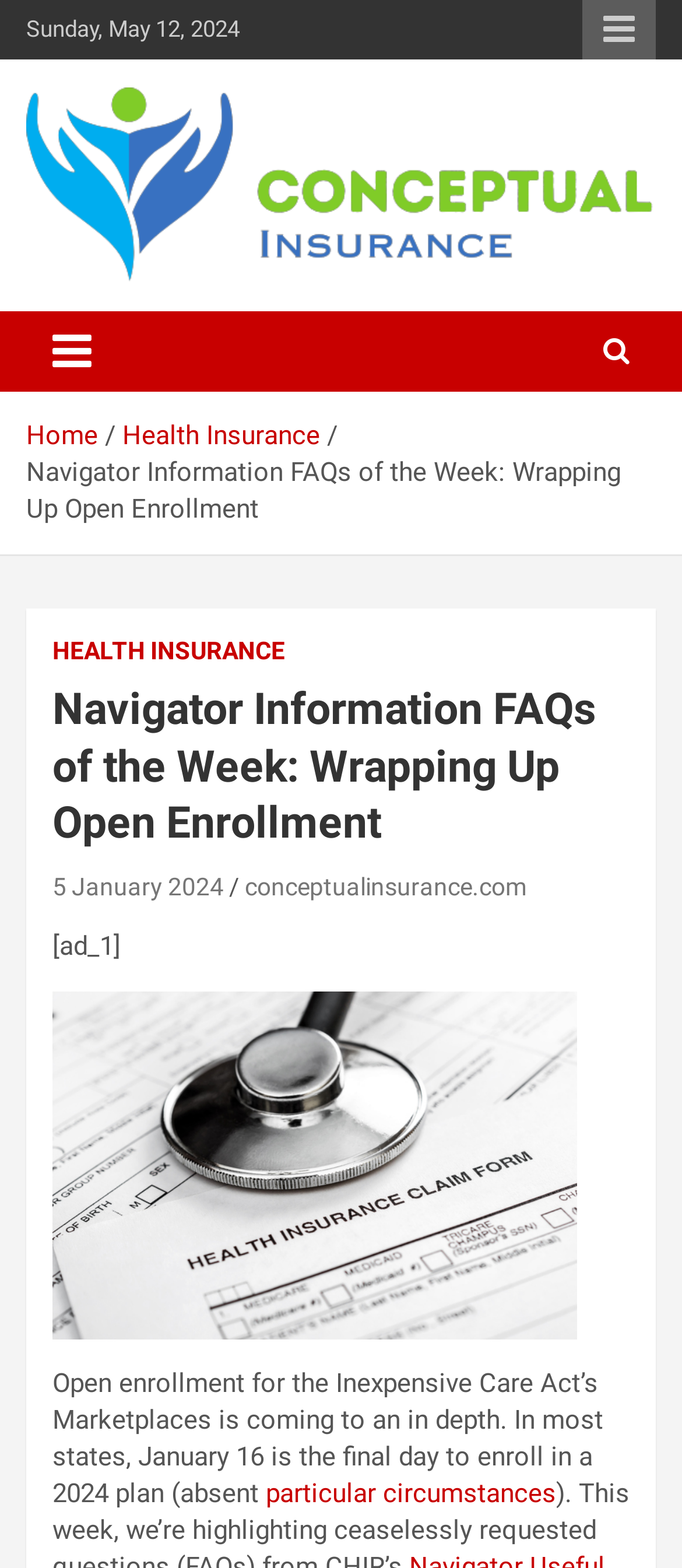What is the final day to enroll in a 2024 plan mentioned in the webpage?
Based on the screenshot, give a detailed explanation to answer the question.

I found the text 'In most states, January 16 is the final day to enroll in a 2024 plan (absent particular circumstances)' which mentions the final day to enroll in a 2024 plan as January 16.